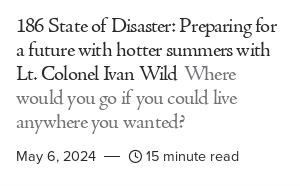Describe every important feature and element in the image comprehensively.

This image features a heading titled "186 State of Disaster: Preparing for a future with hotter summers with Lt. Colonel Ivan Wild." Accompanying this heading is a thought-provoking question: "Where would you go if you could live anywhere you wanted?" Below the heading, the publication date, May 6, 2024, is noted alongside an estimated reading time of 15 minutes. This suggests an engaging discussion on climate change and its impacts on lifestyle choices, highlighting the importance of preparedness in a warming world.